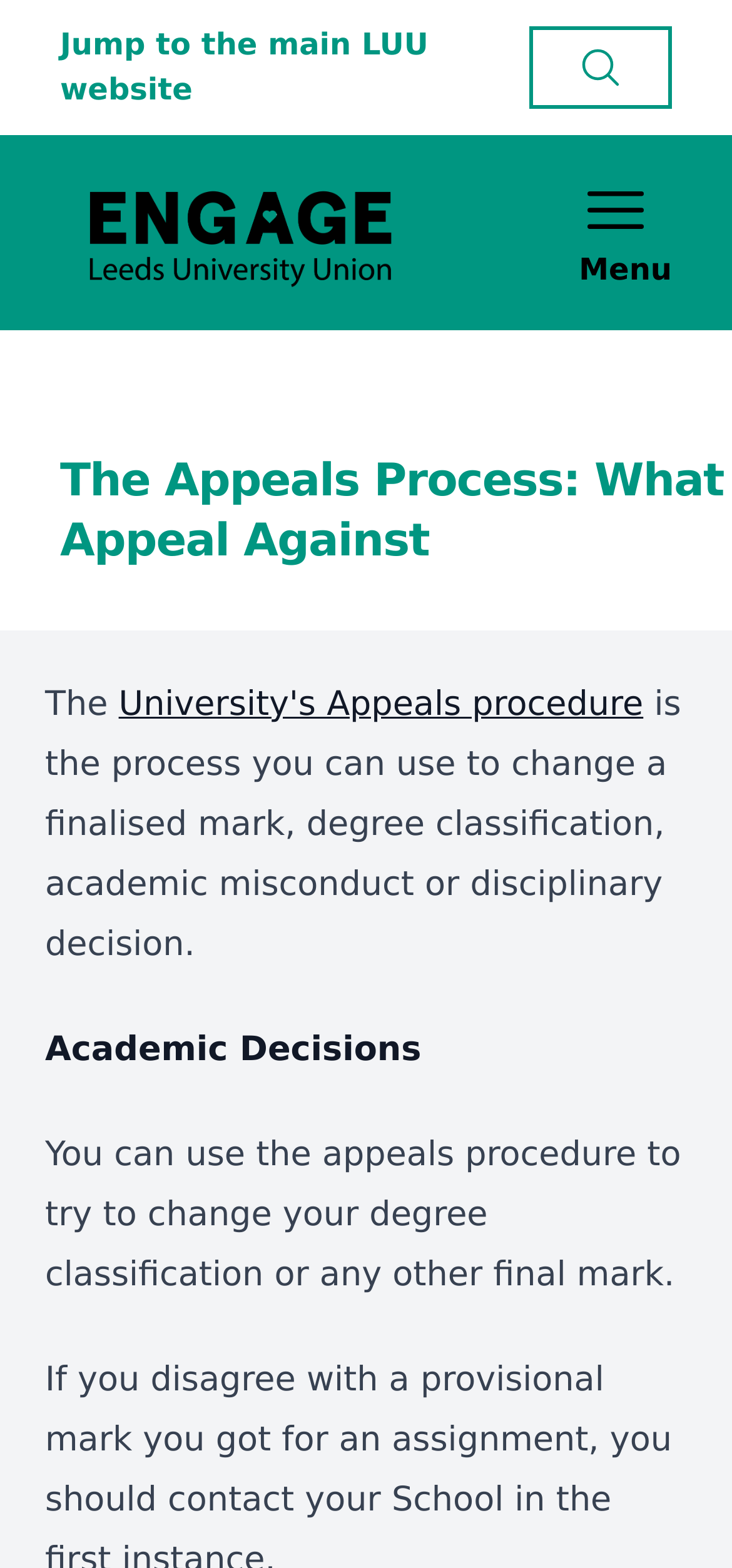Use the details in the image to answer the question thoroughly: 
What can you appeal against?

The webpage mentions that you can use the appeals procedure to try to change your degree classification or any other final mark, and it also mentions academic decisions. Therefore, it can be inferred that you can appeal against academic decisions.